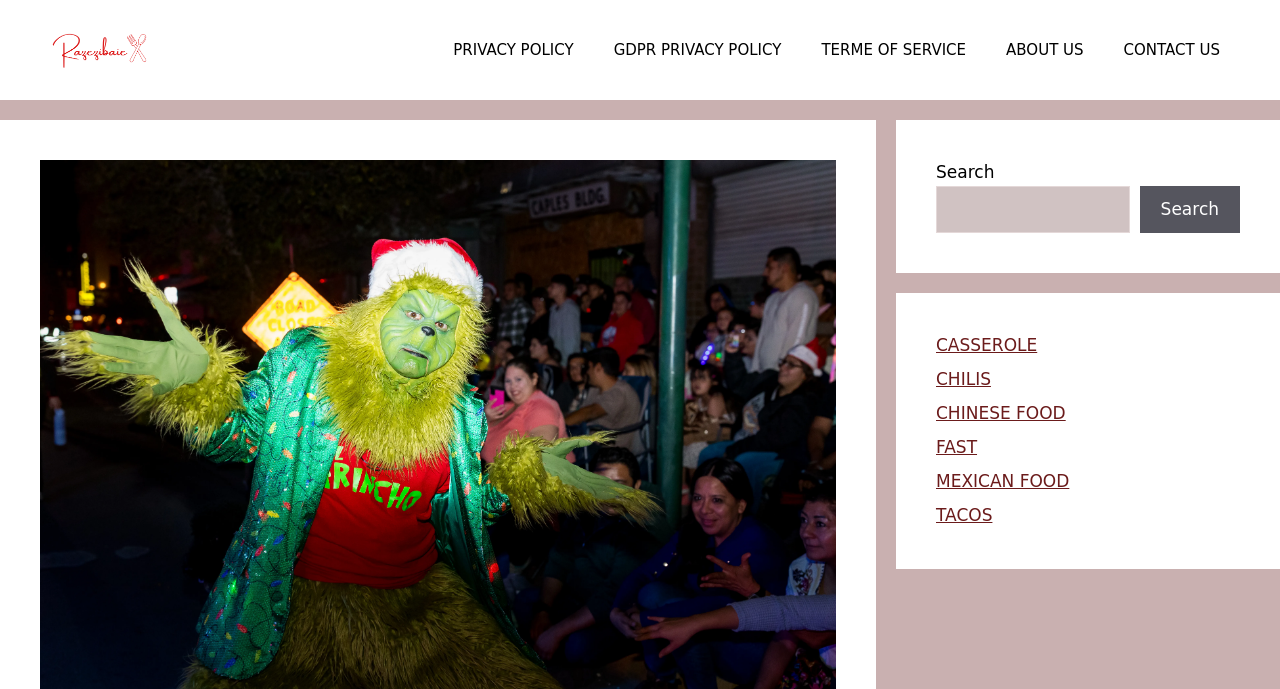Can you pinpoint the bounding box coordinates for the clickable element required for this instruction: "View the 'Meeting Information'"? The coordinates should be four float numbers between 0 and 1, i.e., [left, top, right, bottom].

None